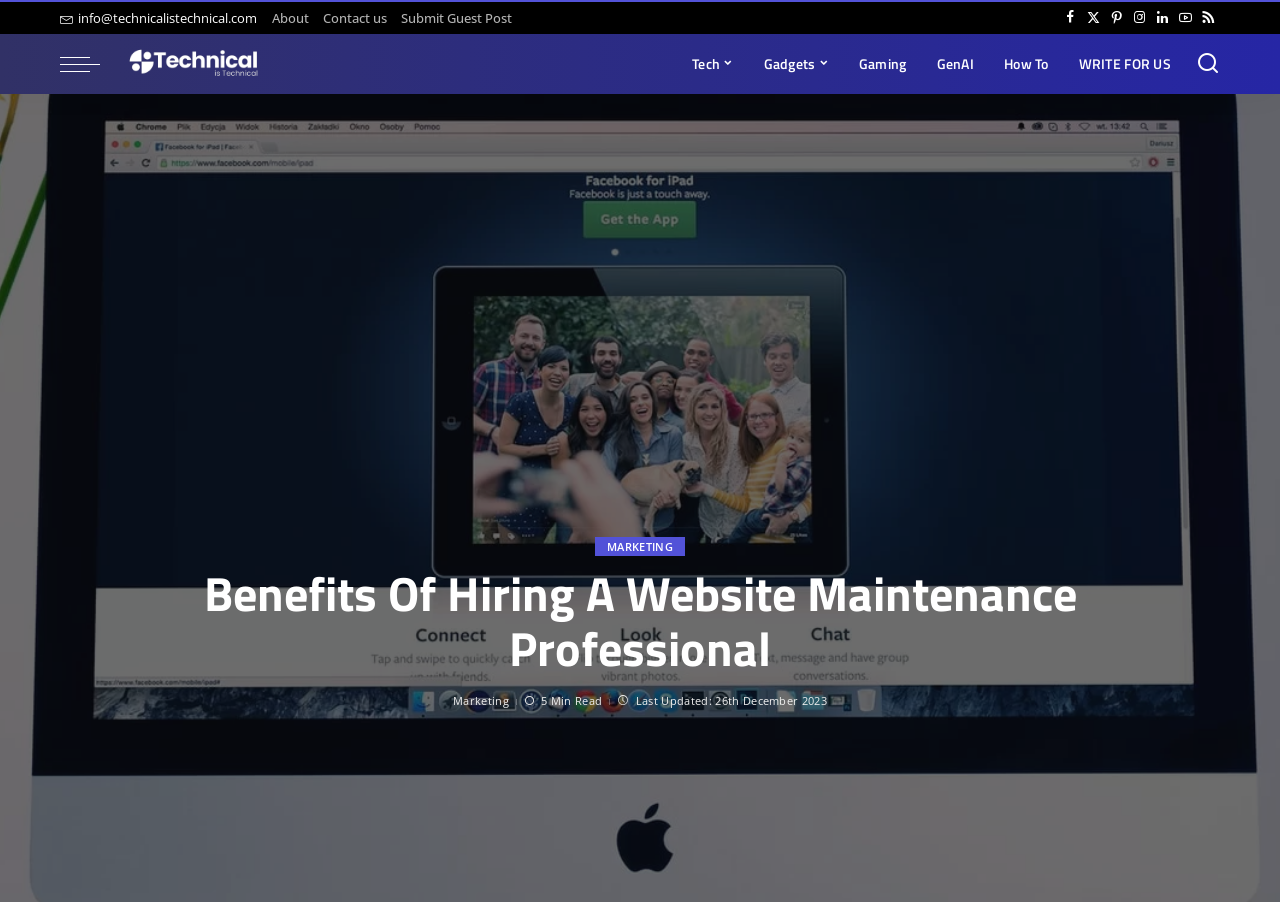Could you find the bounding box coordinates of the clickable area to complete this instruction: "Click on the About link"?

[0.212, 0.011, 0.247, 0.029]